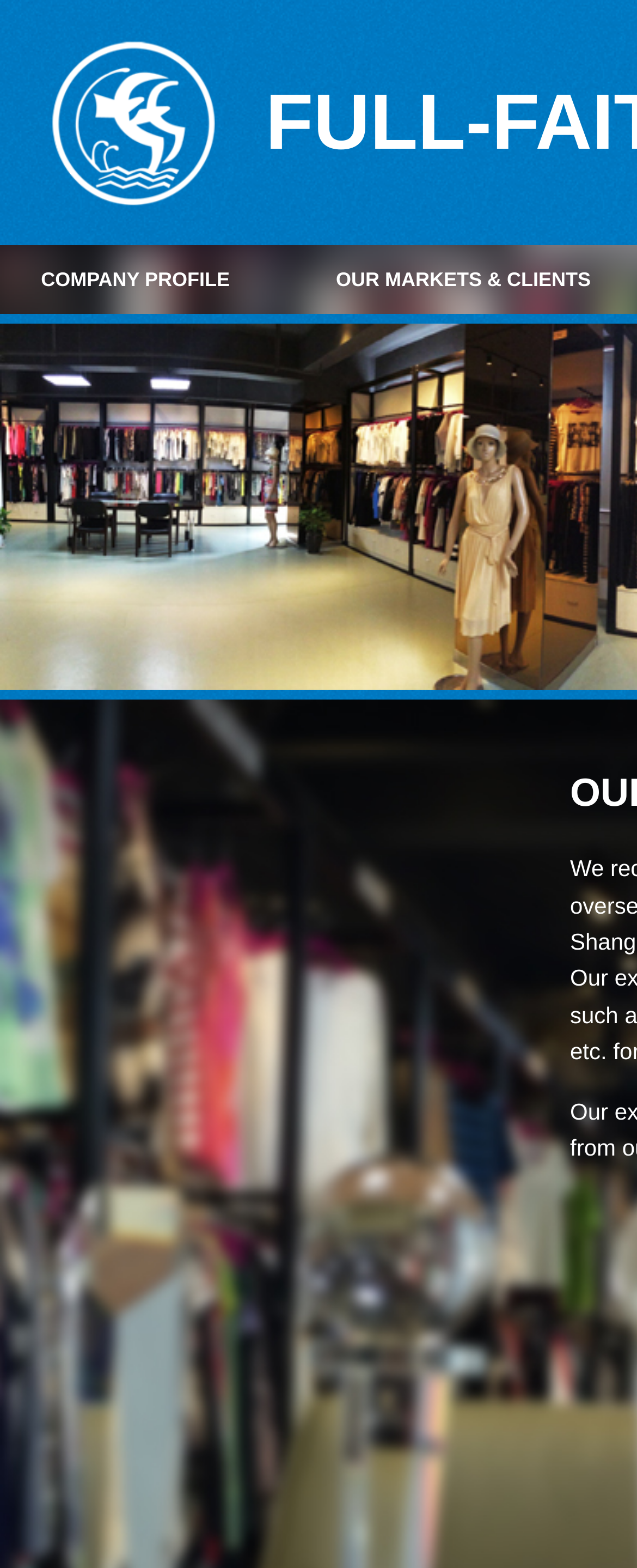Determine the bounding box for the UI element described here: "ACCEPT".

None